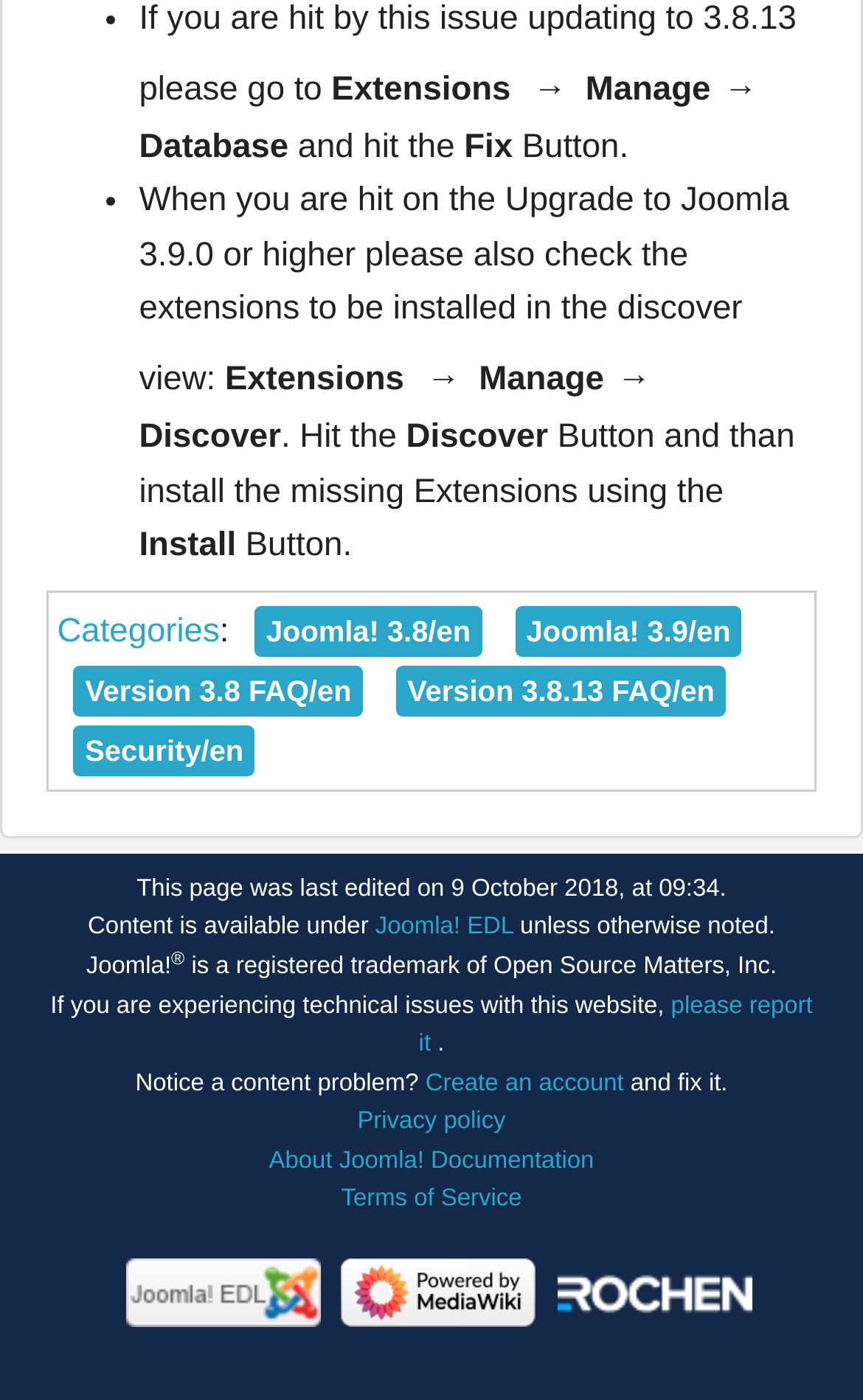Identify the bounding box coordinates of the part that should be clicked to carry out this instruction: "Check Security/en".

[0.086, 0.518, 0.295, 0.555]